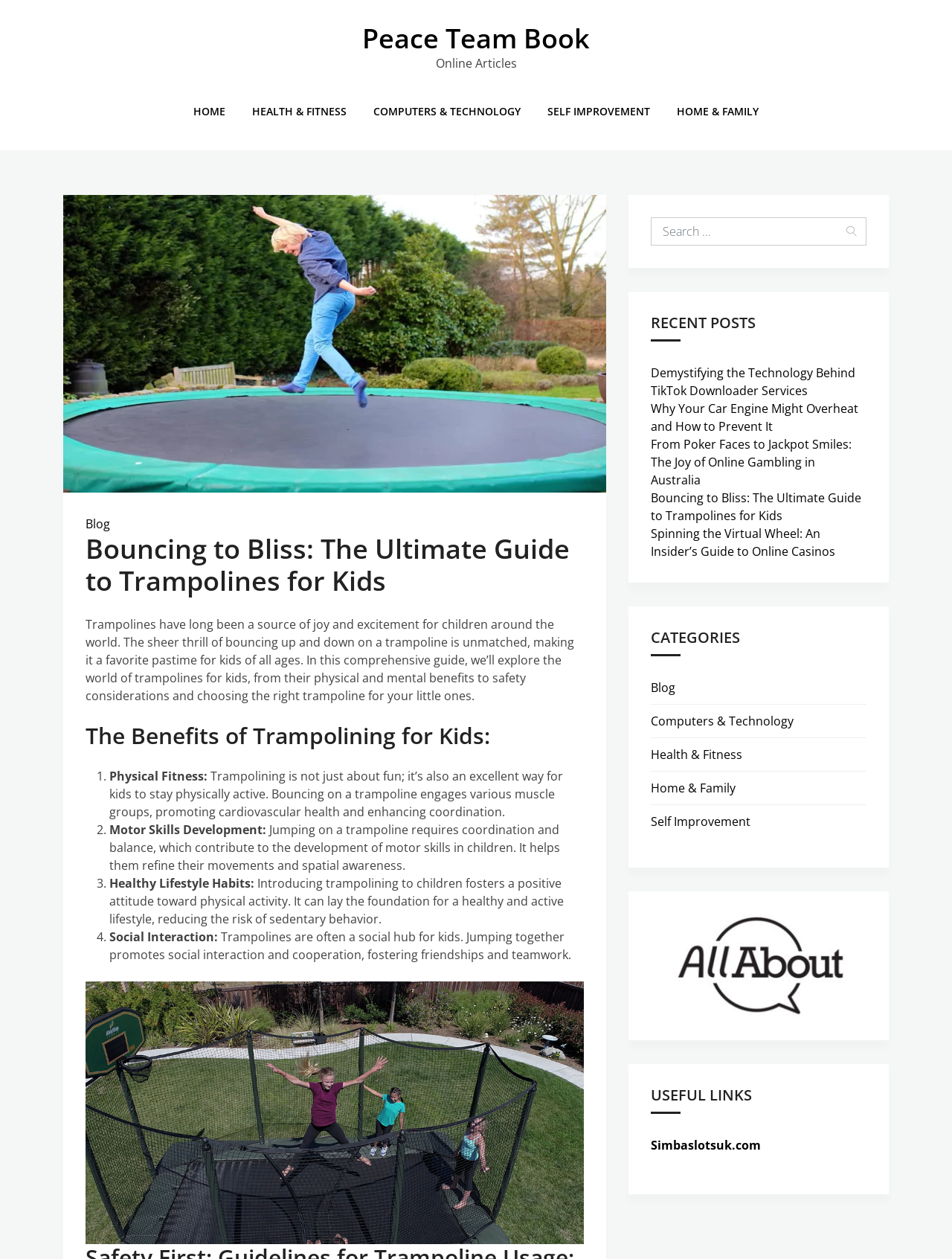Extract the main headline from the webpage and generate its text.

Peace Team Book